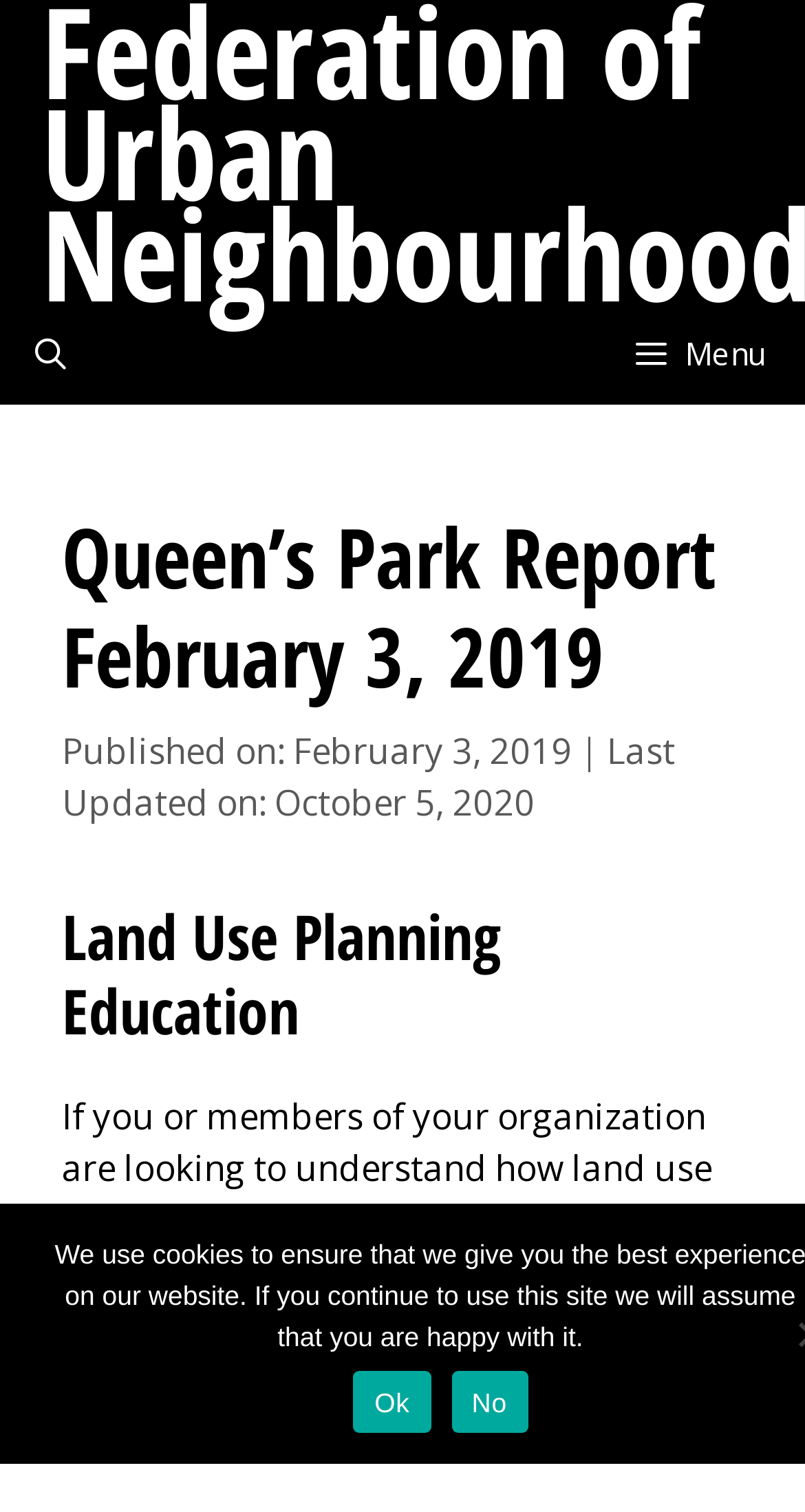Elaborate on the information and visuals displayed on the webpage.

The webpage appears to be a report or article about land use planning in Ontario, specifically focusing on education and resources. At the top right corner, there is a button labeled "Menu" that is not expanded. Next to it, on the left, is a link to "Open Search Bar". 

Below these elements, there is a header section that spans most of the width of the page. It contains a heading that reads "Queen’s Park Report February 3, 2019", followed by a time stamp indicating the publication date, February 3, 2019. On the same line, there is a vertical bar separator, and then another time stamp indicating the last update date, October 5, 2020.

Further down, there is a heading that reads "Land Use Planning Education", which is followed by a block of text that explains the purpose of the page. The text describes how the City of Ottawa has put together a series of classes to help individuals and organizations understand land use planning in Ontario.

At the bottom of the page, there are two links, "Ok" and "No", which are positioned side by side.